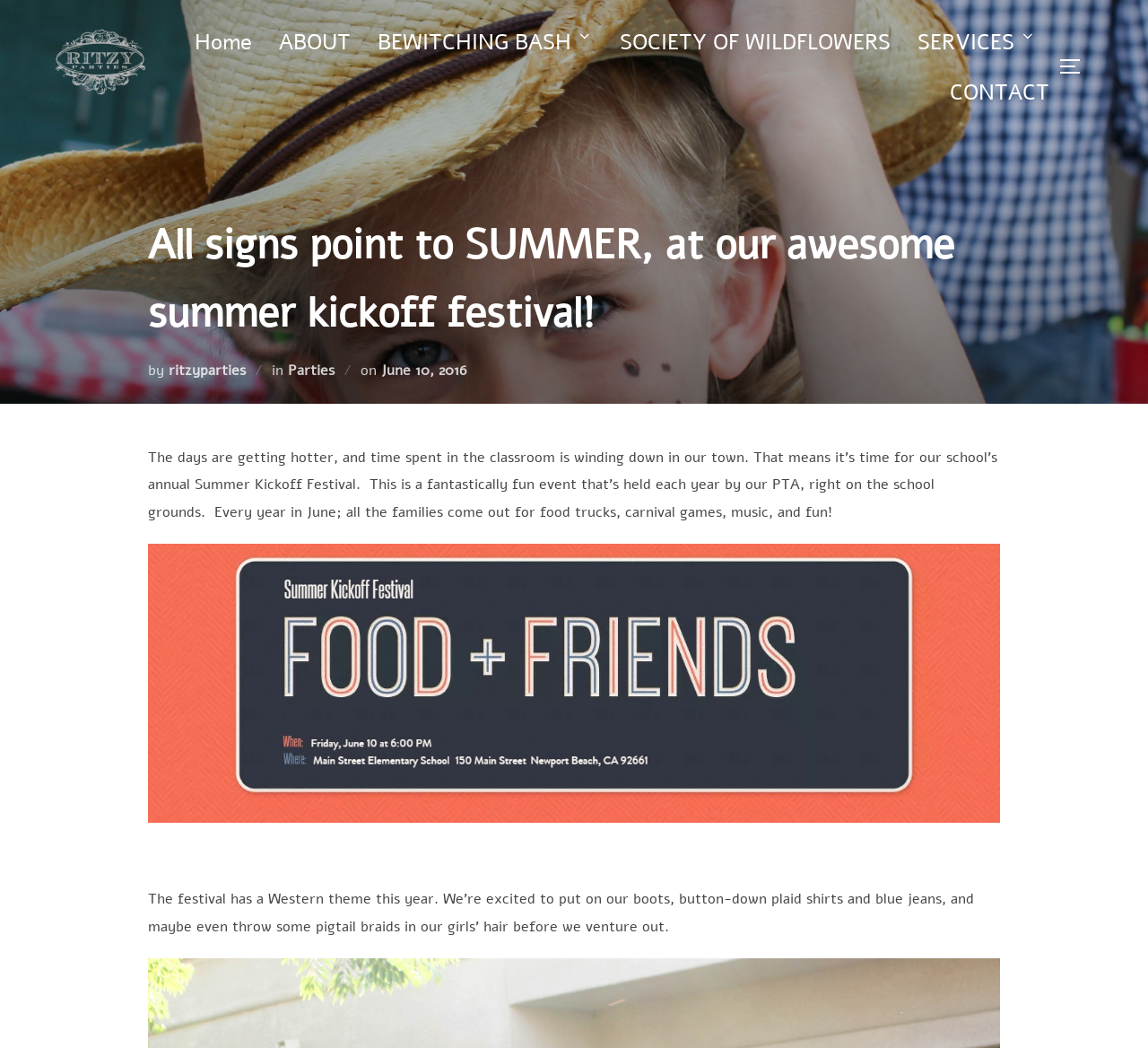Using the webpage screenshot, locate the HTML element that fits the following description and provide its bounding box: "Toggle sidebar & navigation".

[0.922, 0.045, 0.953, 0.082]